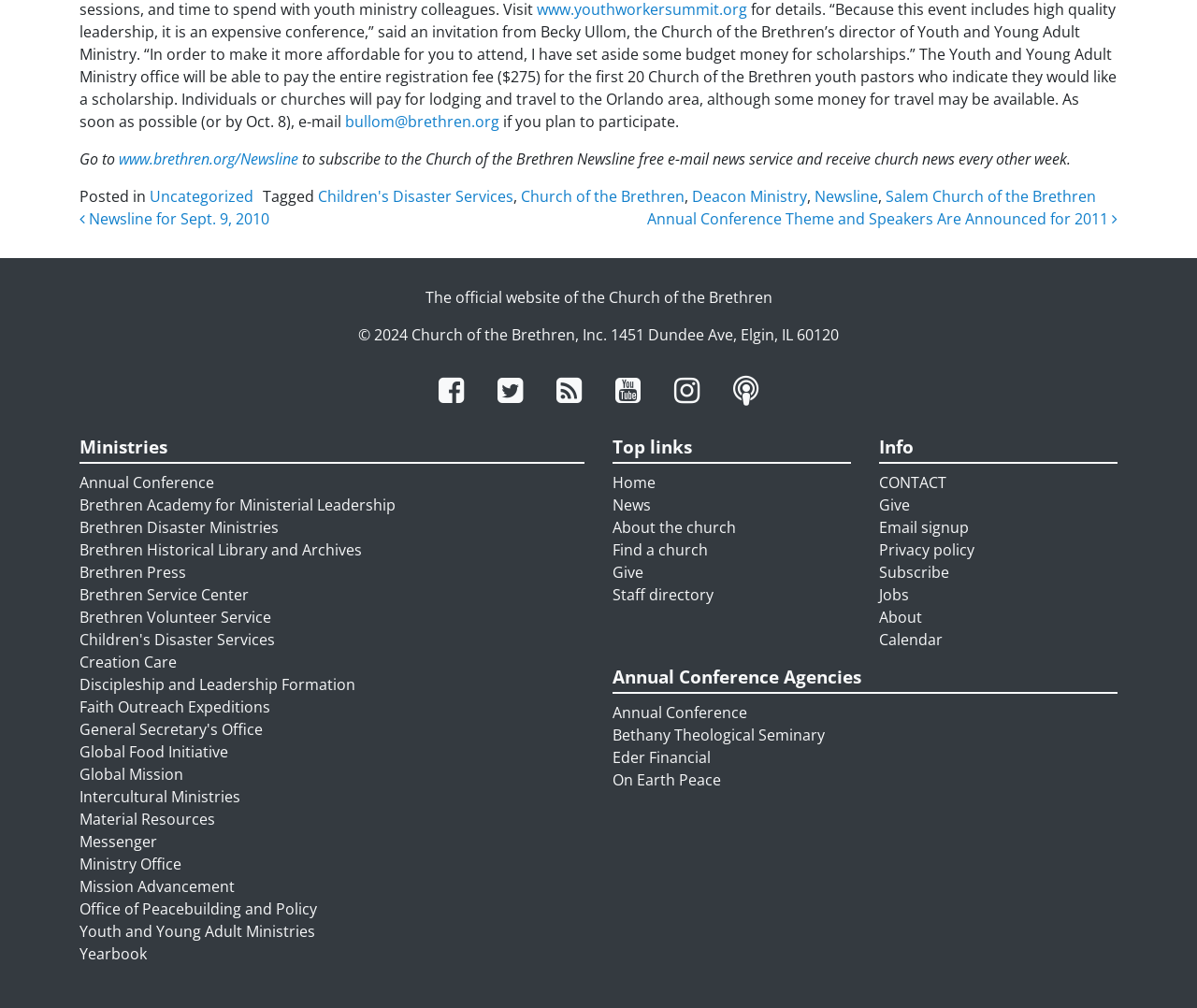Locate the bounding box coordinates of the clickable part needed for the task: "Go to the Annual Conference webpage".

[0.066, 0.468, 0.179, 0.489]